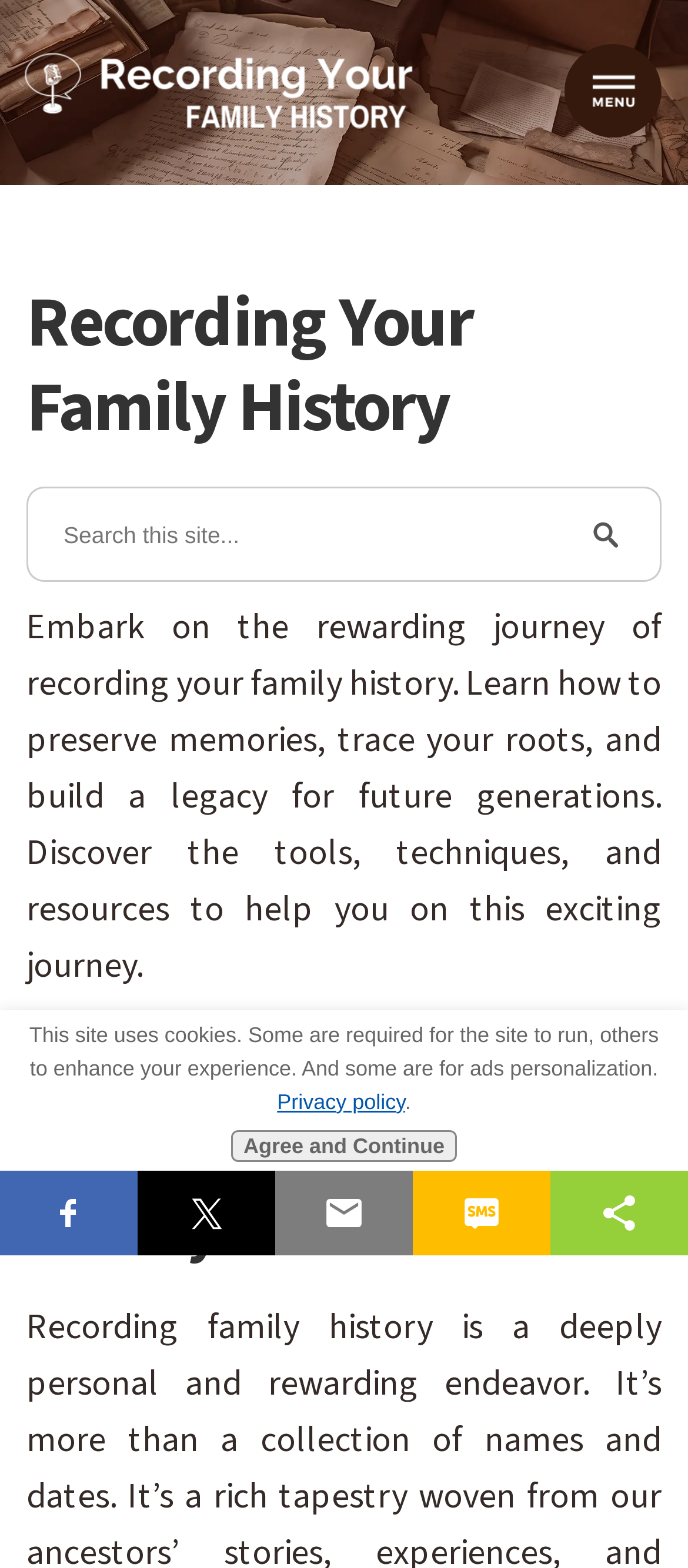Respond concisely with one word or phrase to the following query:
What is the purpose of the 'Agree and Continue' button?

Accept cookies